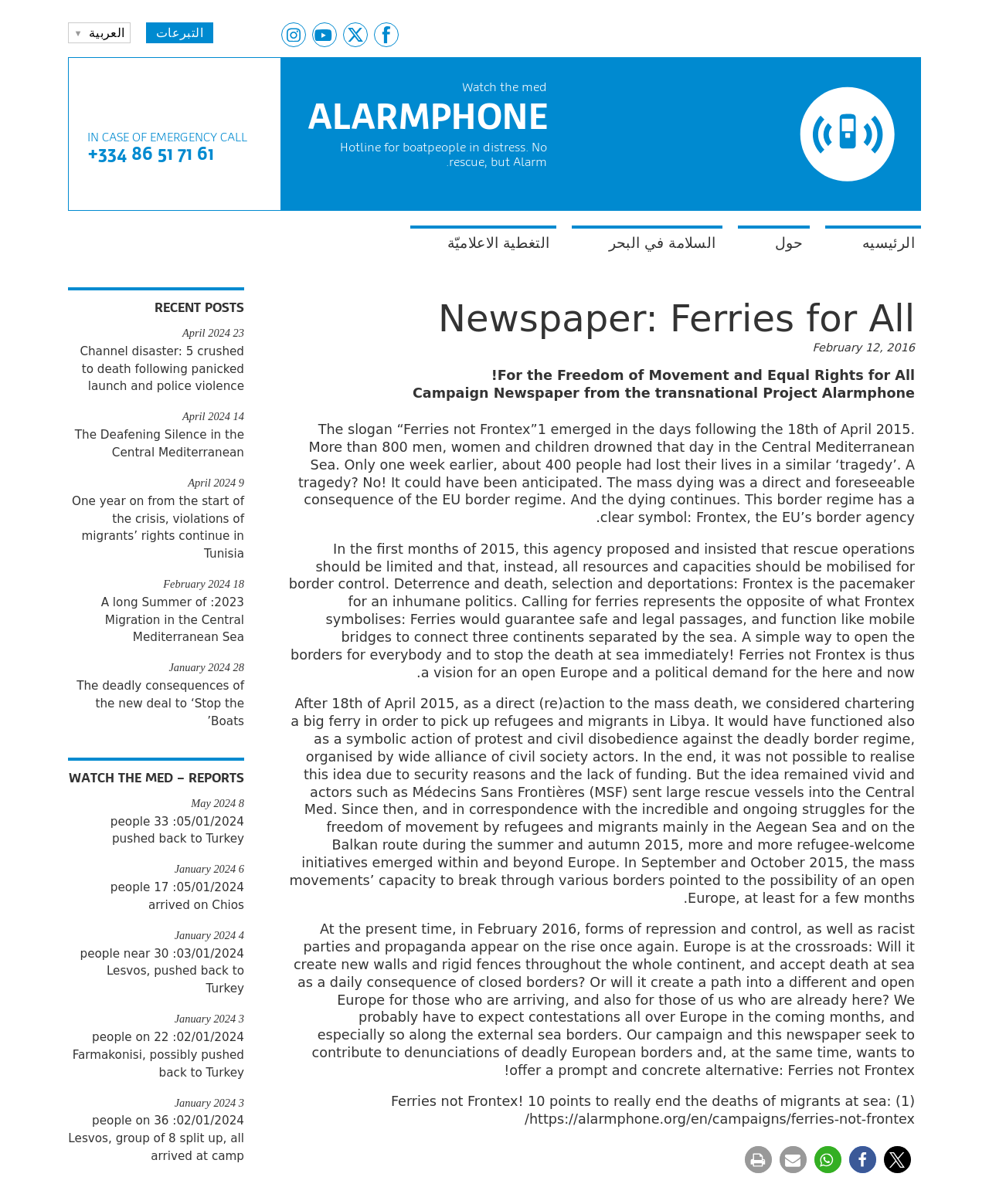Determine which piece of text is the heading of the webpage and provide it.

Newspaper: Ferries for All